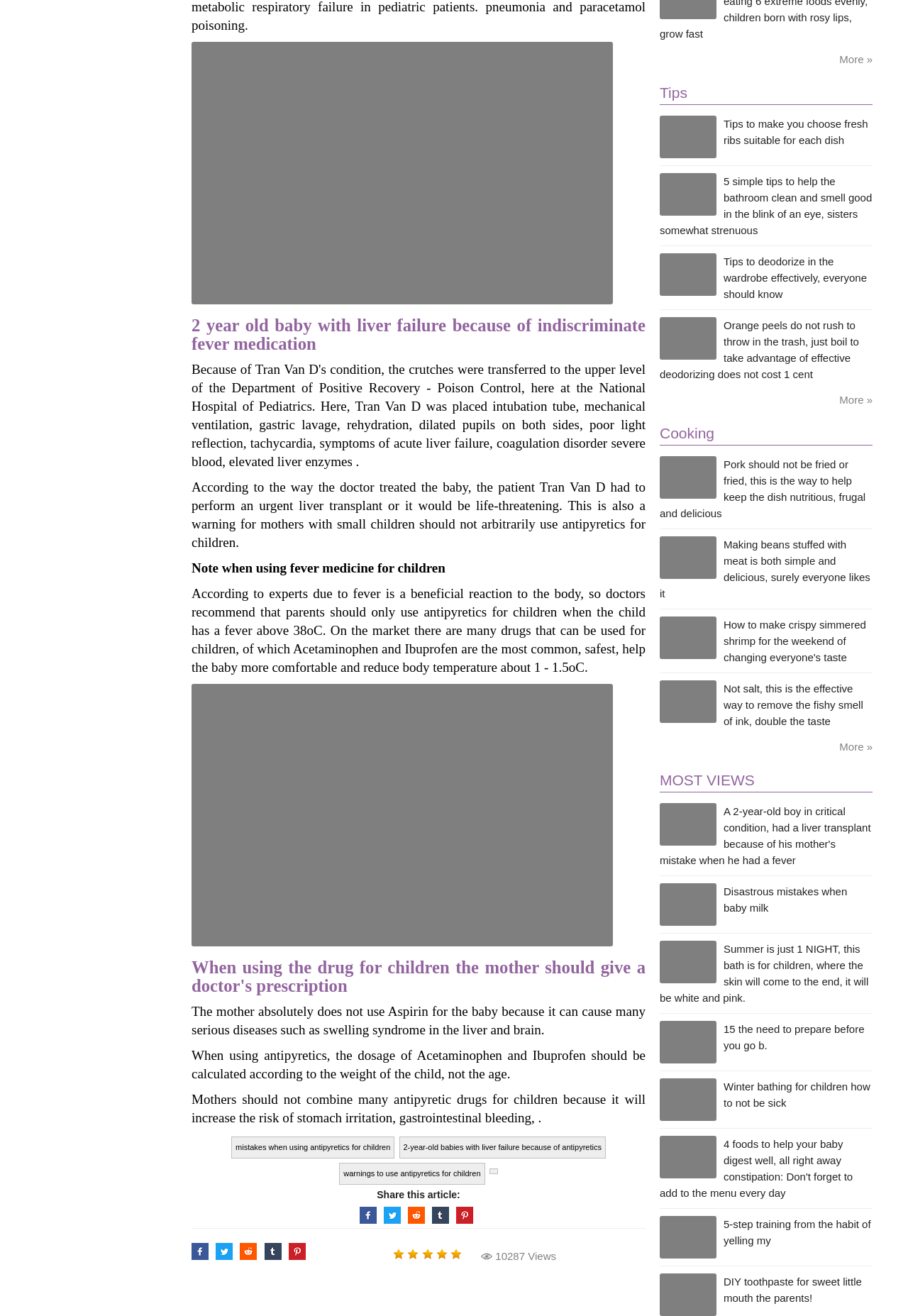Using the image as a reference, answer the following question in as much detail as possible:
What is the topic of the article?

Based on the content of the webpage, I can see that the article is discussing the proper use of fever medication for children, including the dangers of using certain medications and the importance of following a doctor's prescription.